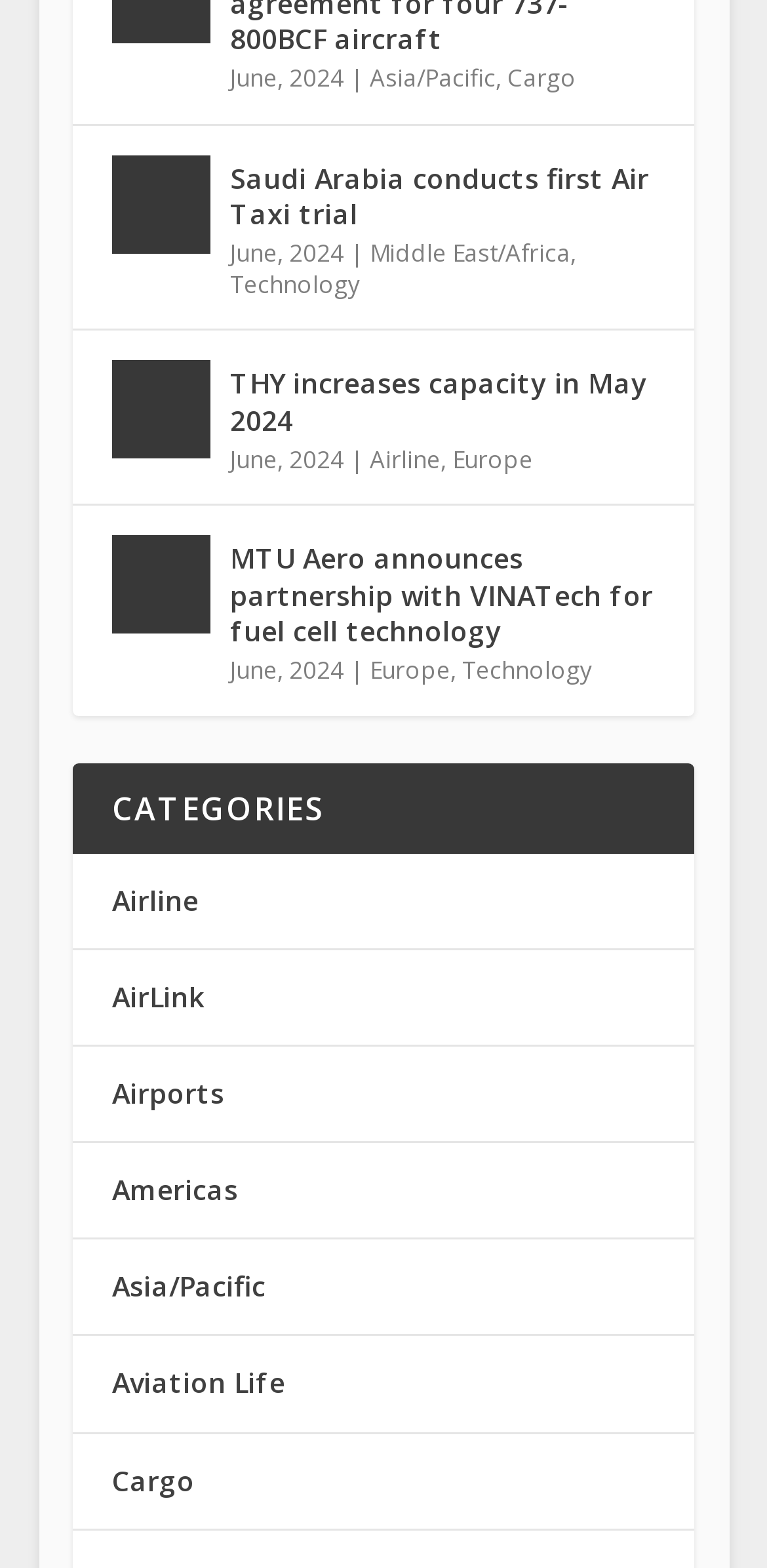What is the region above the links 'Saudi Arabia conducts first Air Taxi trial' and 'THY increases capacity in May 2024'?
Refer to the image and provide a detailed answer to the question.

By analyzing the bounding box coordinates, we can determine the vertical positions of the elements. The elements with y1 and y2 coordinates less than 0.1 are above the links 'Saudi Arabia conducts first Air Taxi trial' and 'THY increases capacity in May 2024'. The StaticText element with the text 'June, 2024' has a y1 coordinate of 0.039, which is less than 0.1, indicating that it is above the mentioned links.